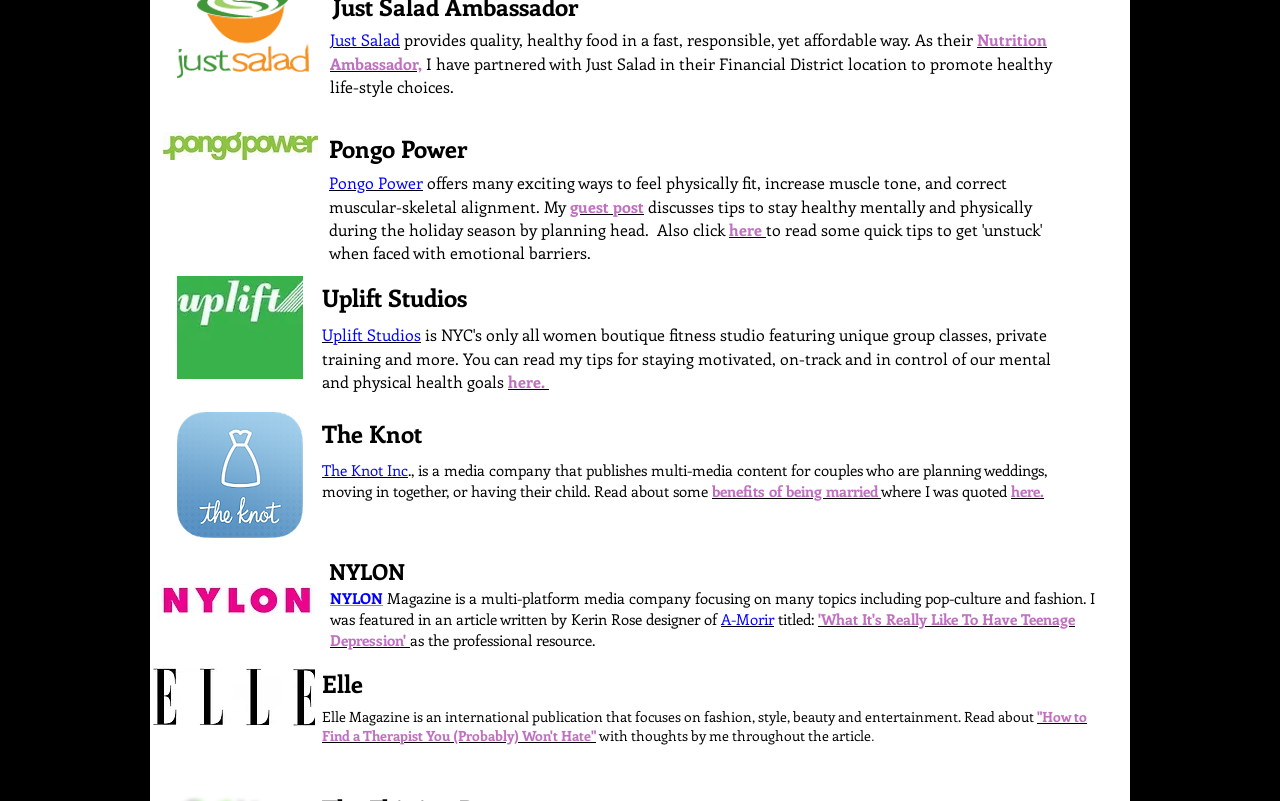Please locate the bounding box coordinates of the element that needs to be clicked to achieve the following instruction: "Read about 'Pongo Power'". The coordinates should be four float numbers between 0 and 1, i.e., [left, top, right, bottom].

[0.257, 0.164, 0.376, 0.207]